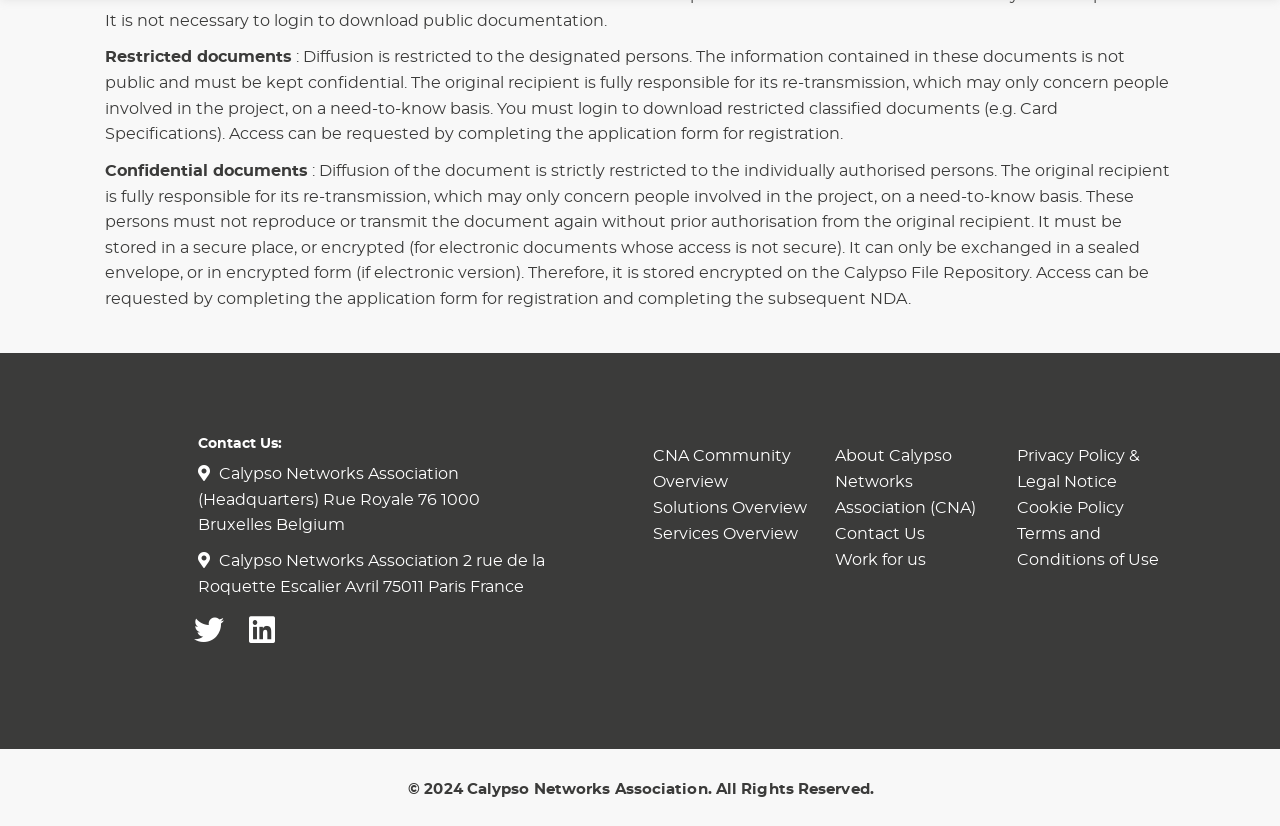Determine the bounding box coordinates of the section to be clicked to follow the instruction: "View About Calypso Networks Association (CNA)". The coordinates should be given as four float numbers between 0 and 1, formatted as [left, top, right, bottom].

[0.652, 0.542, 0.762, 0.624]